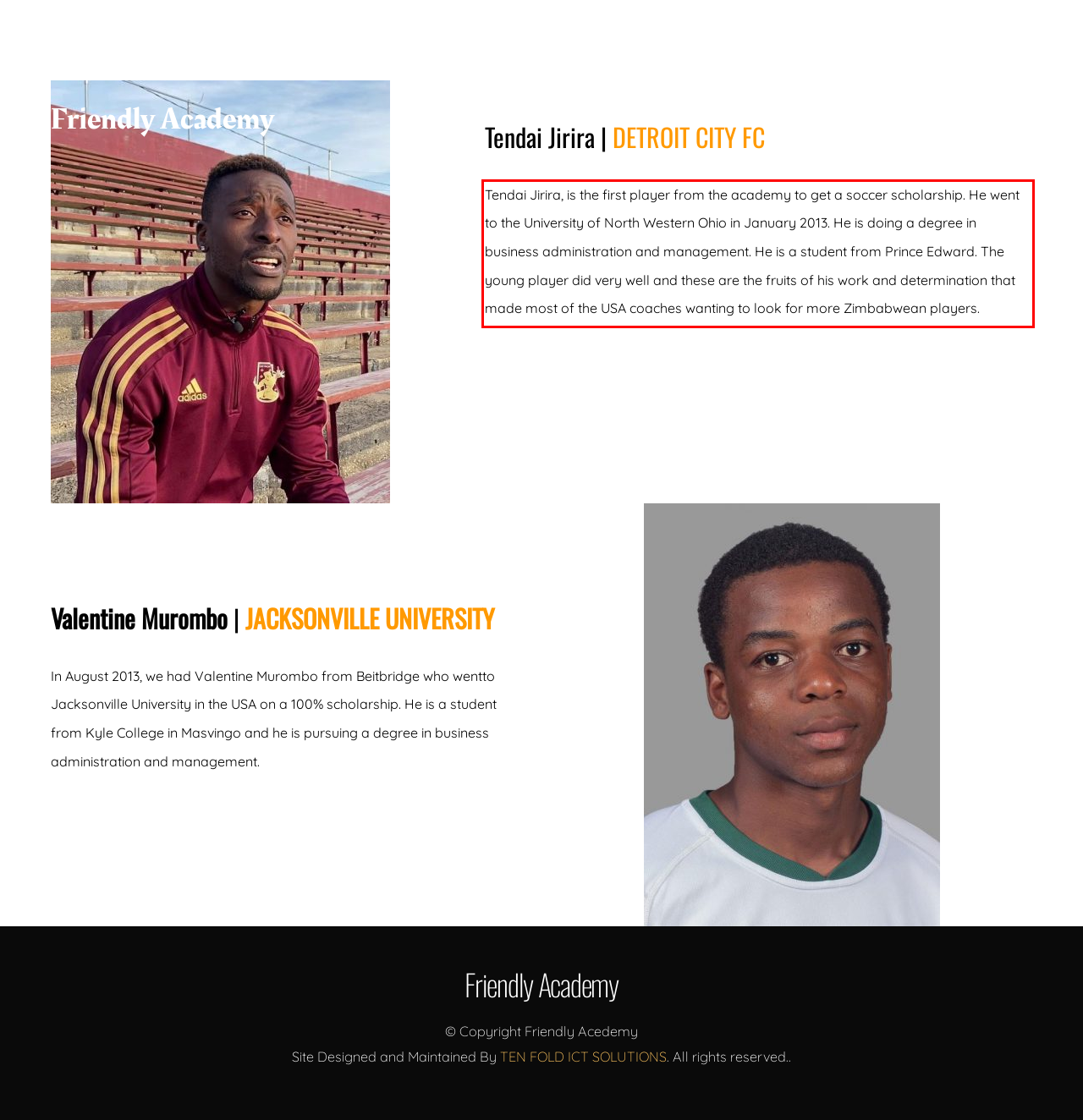Please identify and extract the text content from the UI element encased in a red bounding box on the provided webpage screenshot.

Tendai Jirira, is the first player from the academy to get a soccer scholarship. He went to the University of North Western Ohio in January 2013. He is doing a degree in business administration and management. He is a student from Prince Edward. The young player did very well and these are the fruits of his work and determination that made most of the USA coaches wanting to look for more Zimbabwean players.